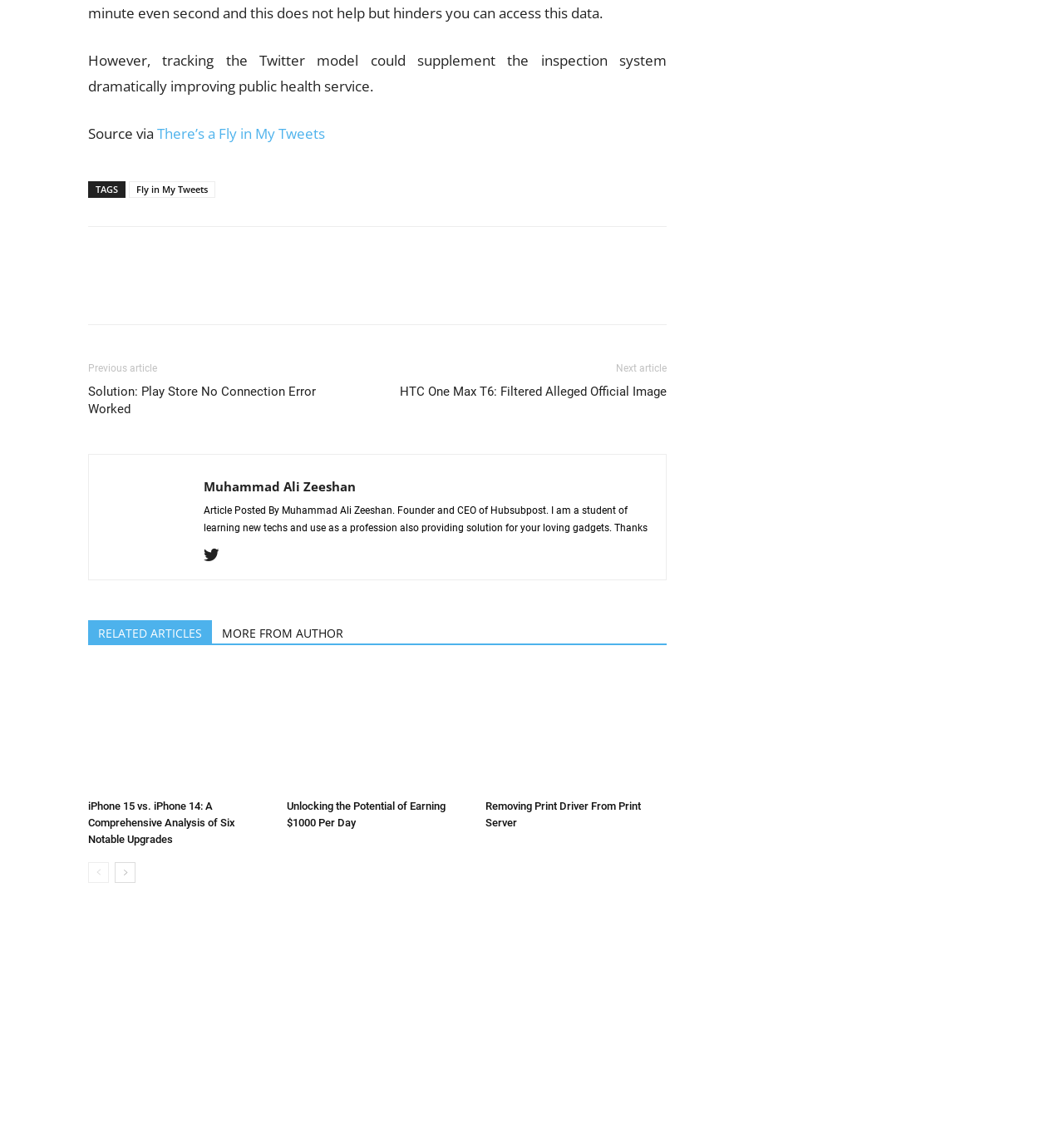Please find the bounding box coordinates of the element that you should click to achieve the following instruction: "Follow the 'FOLLOW US' link". The coordinates should be presented as four float numbers between 0 and 1: [left, top, right, bottom].

[0.664, 0.973, 0.745, 0.99]